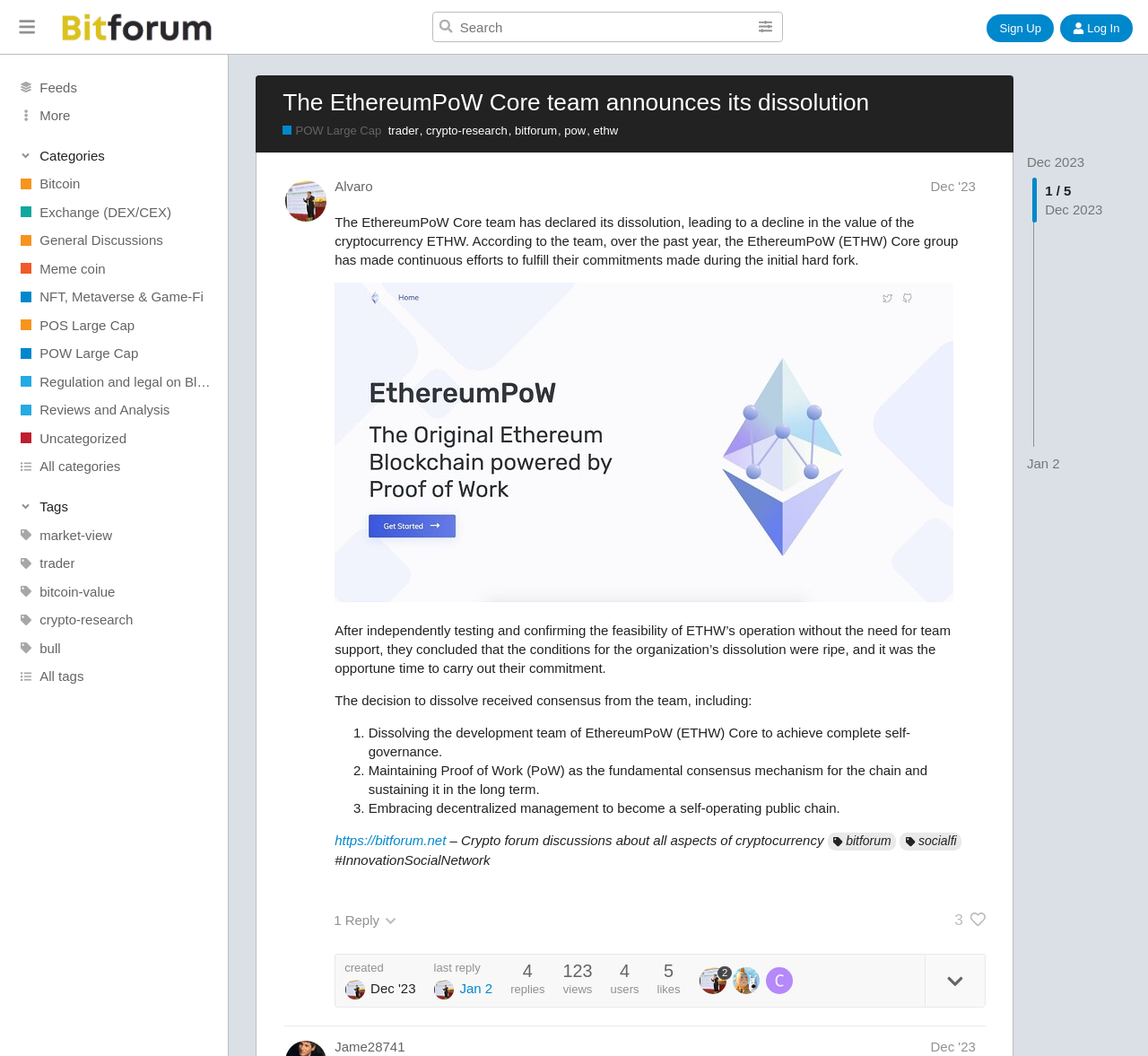Please identify the bounding box coordinates of the area that needs to be clicked to fulfill the following instruction: "Log In."

[0.923, 0.014, 0.986, 0.04]